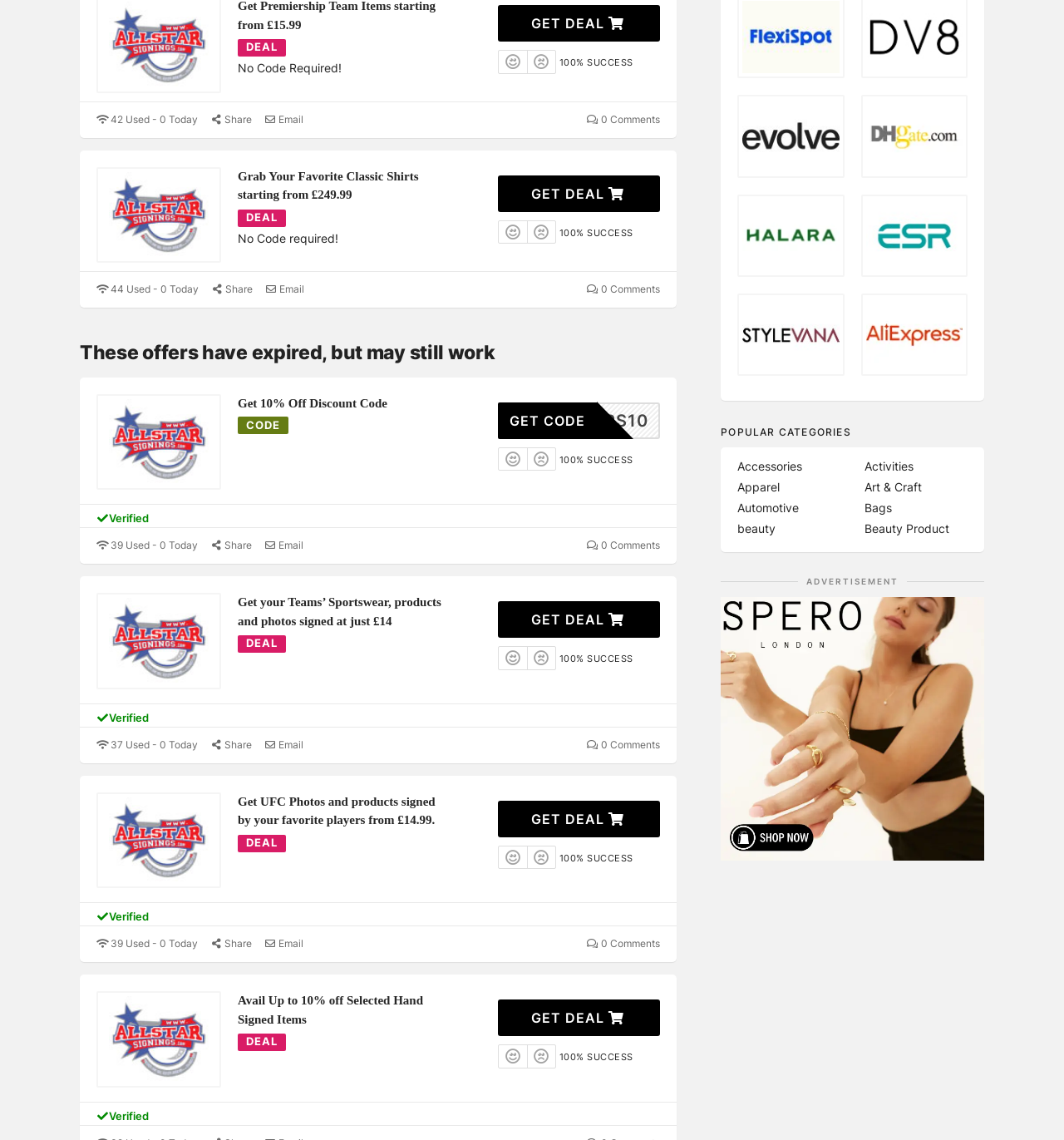Give the bounding box coordinates for the element described as: "Get 10% Off Discount Code".

[0.223, 0.348, 0.364, 0.359]